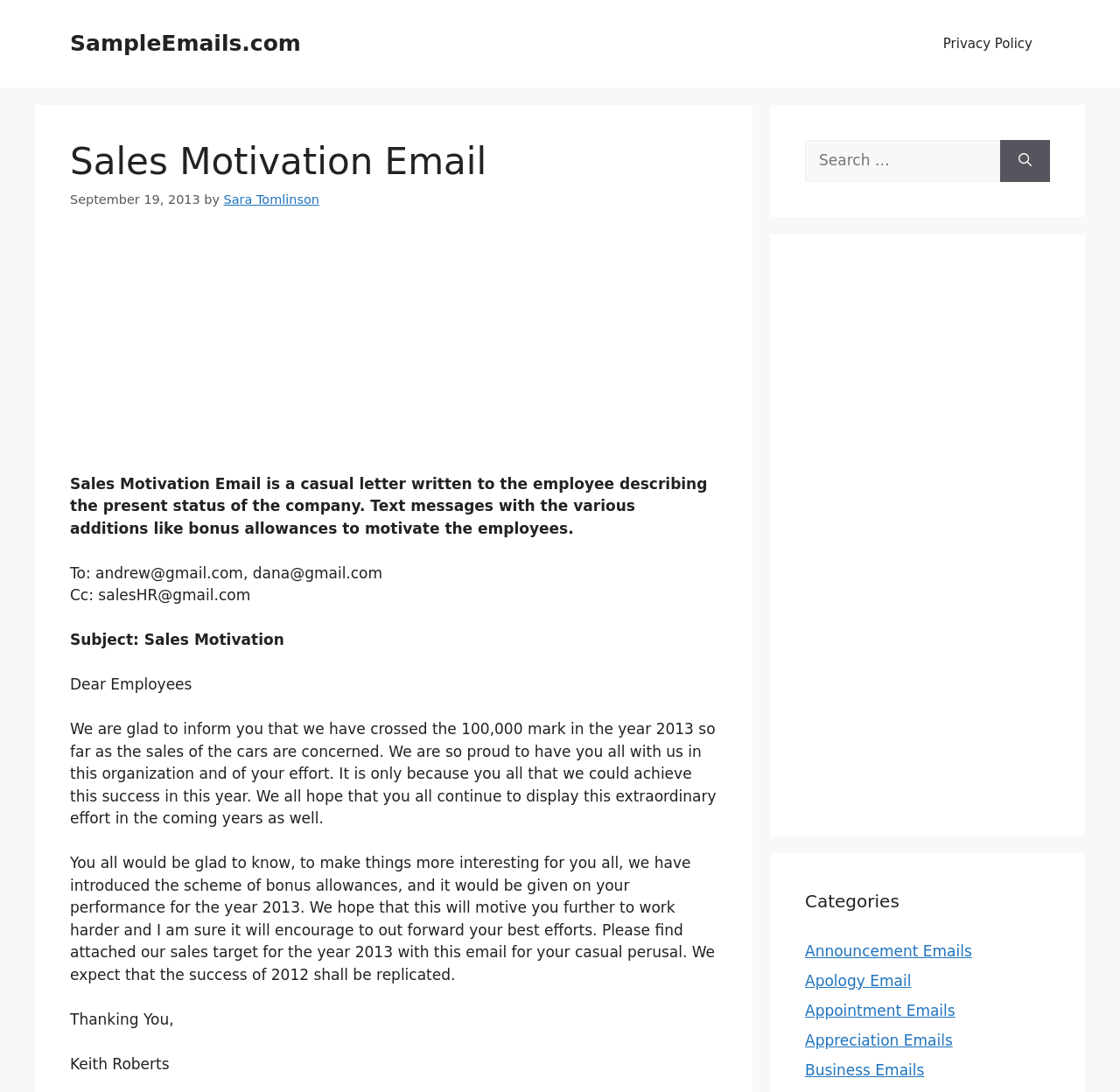Please specify the bounding box coordinates of the region to click in order to perform the following instruction: "Join CAMRA online".

None